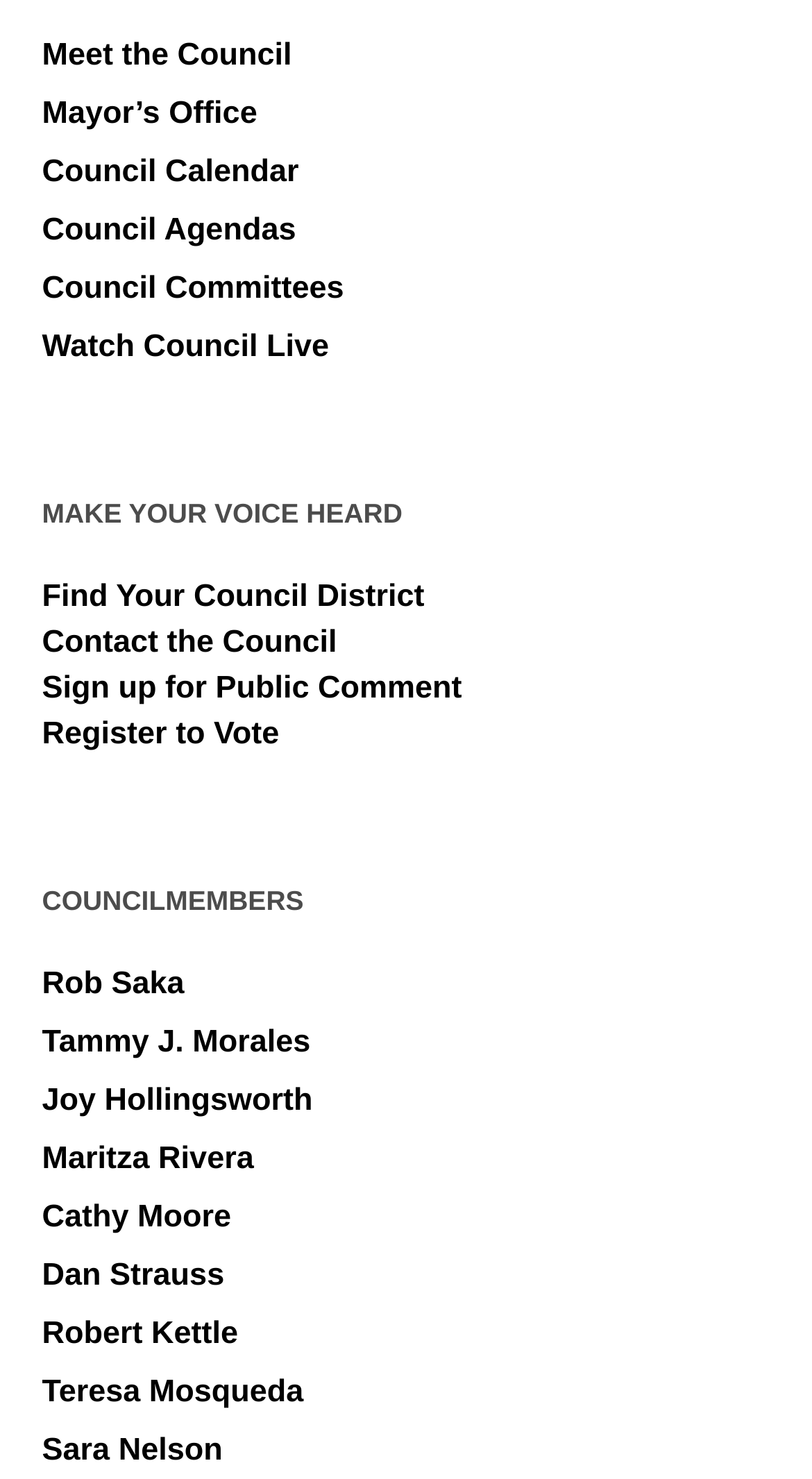How many council members are listed on the webpage?
Provide a one-word or short-phrase answer based on the image.

9